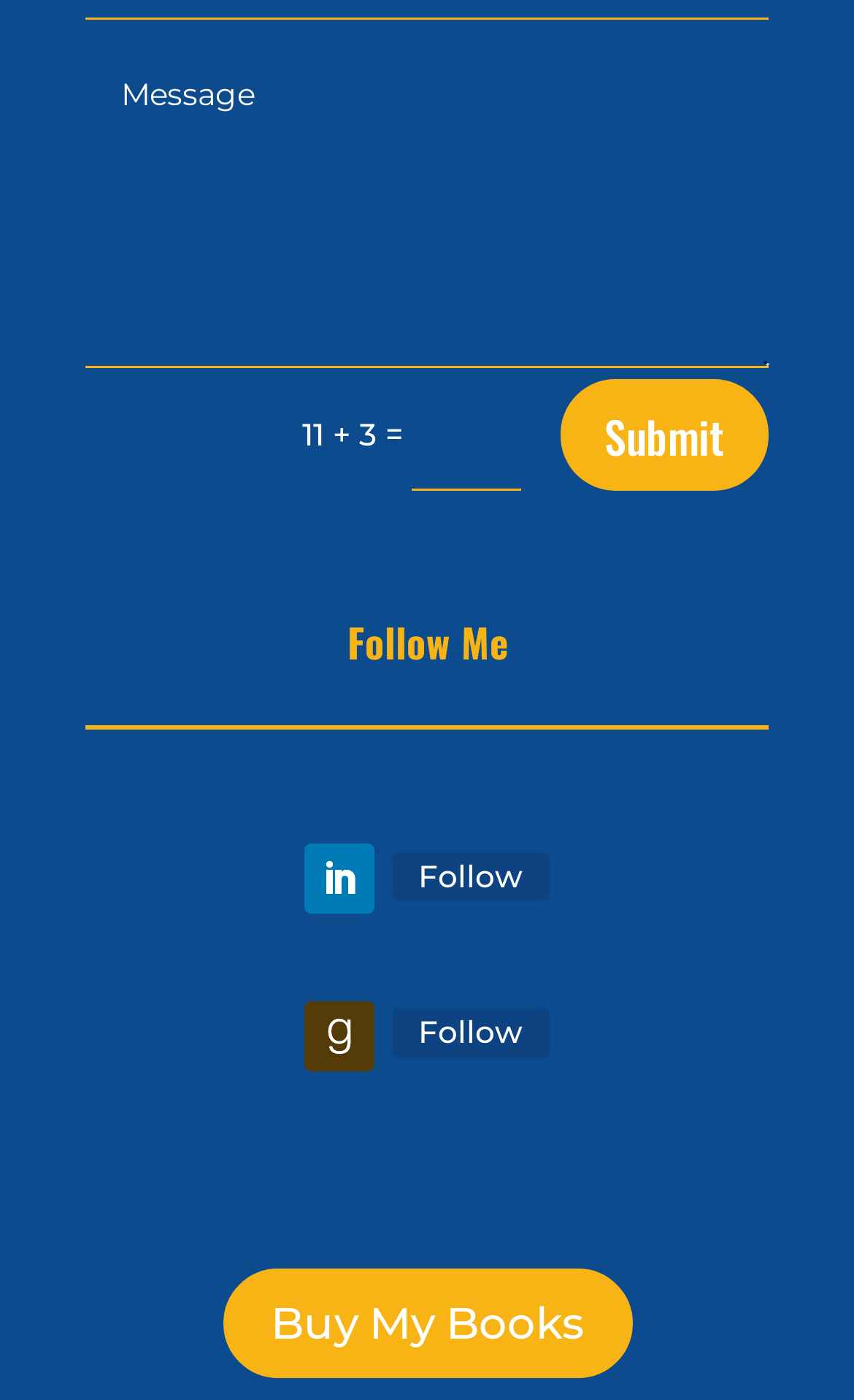Please locate the bounding box coordinates of the region I need to click to follow this instruction: "Enter a math problem".

[0.101, 0.029, 0.9, 0.263]